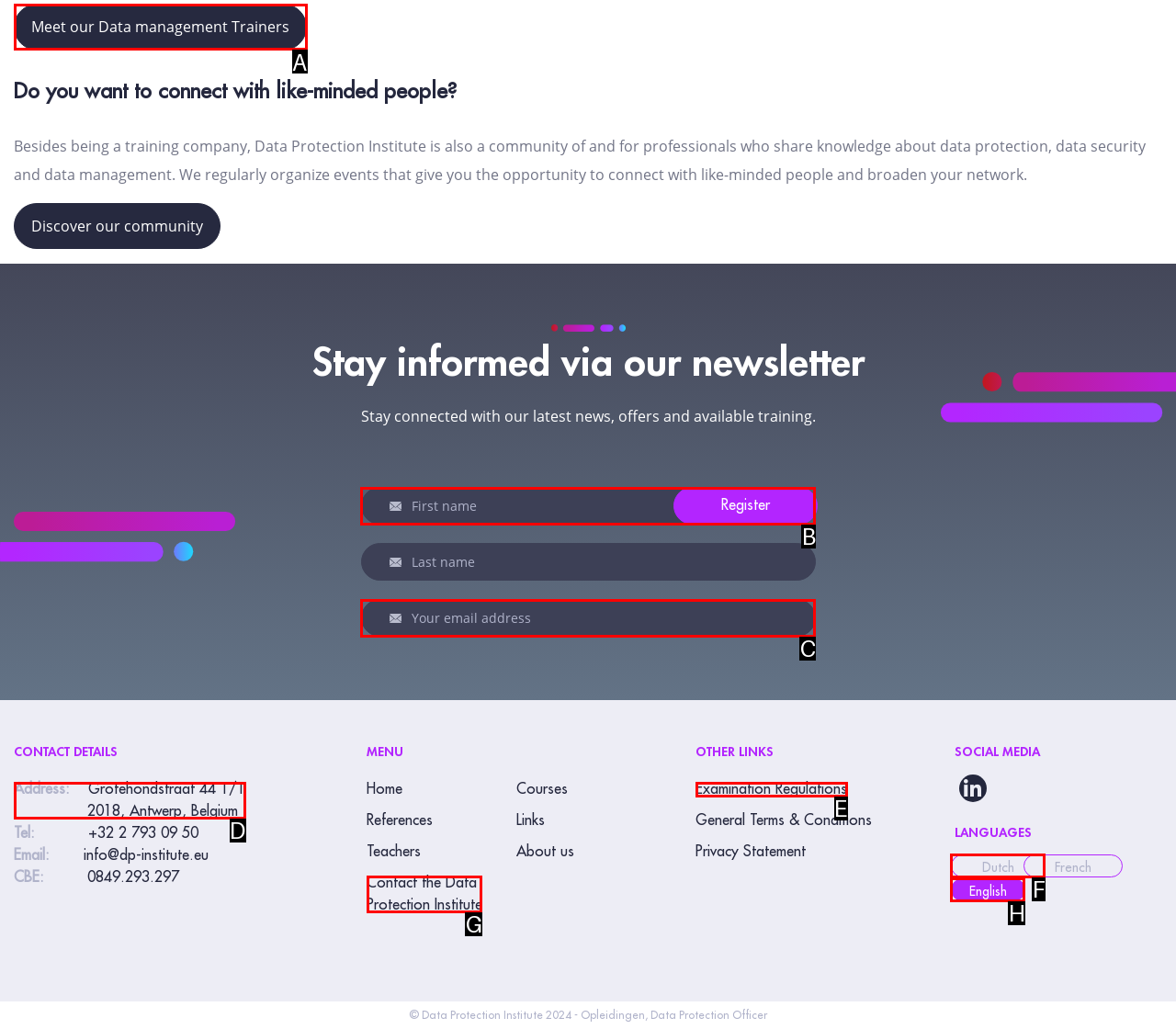Tell me which option I should click to complete the following task: Contact the Data Protection Institute
Answer with the option's letter from the given choices directly.

G